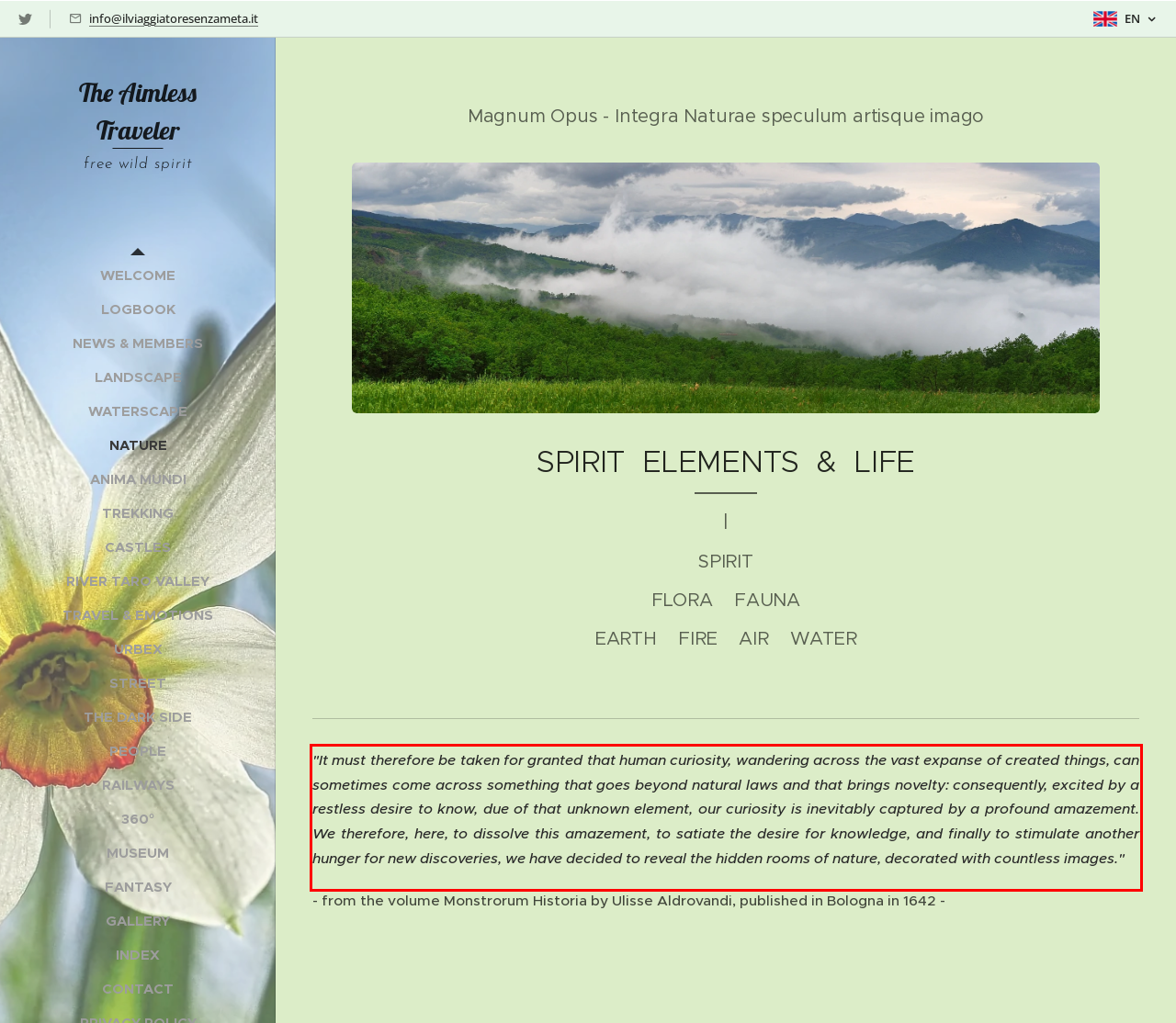Identify and extract the text within the red rectangle in the screenshot of the webpage.

"It must therefore be taken for granted that human curiosity, wandering across the vast expanse of created things, can sometimes come across something that goes beyond natural laws and that brings novelty: consequently, excited by a restless desire to know, due of that unknown element, our curiosity is inevitably captured by a profound amazement. We therefore, here, to dissolve this amazement, to satiate the desire for knowledge, and finally to stimulate another hunger for new discoveries, we have decided to reveal the hidden rooms of nature, decorated with countless images."